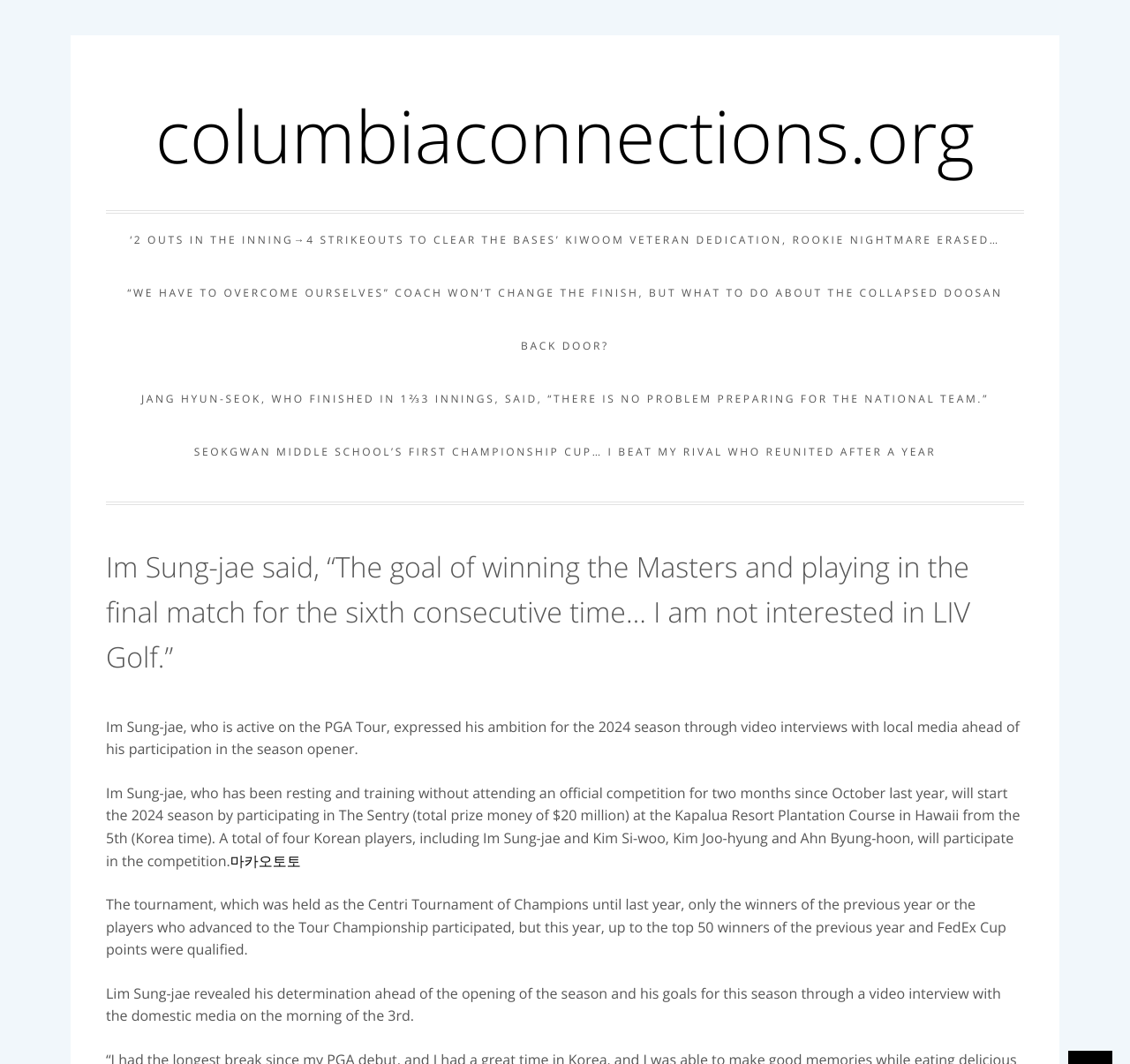Extract the main heading from the webpage content.

Im Sung-jae said, “The goal of winning the Masters and playing in the final match for the sixth consecutive time… I am not interested in LIV Golf.”